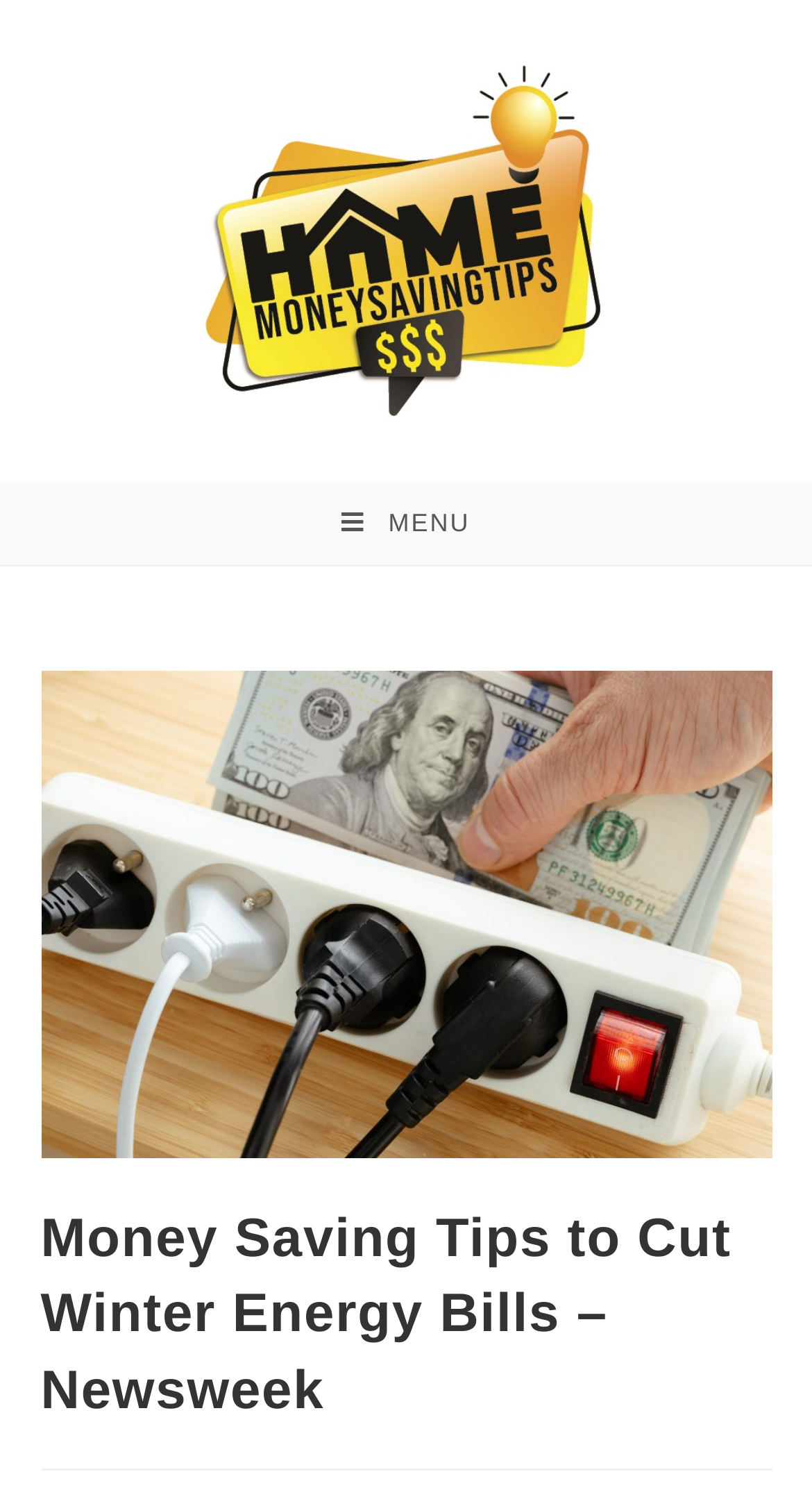Generate a comprehensive description of the webpage.

The webpage is about money saving tips to cut winter energy bills, as indicated by the title. At the top left, there is a logo image with the text "Home Money Saving Tips" next to it, which is also a clickable link. Below the logo, there is a mobile menu link with the text "MENU" beside it. 

On the right side of the mobile menu, there is a large image that spans almost the entire width of the page, with the title "Money Saving Tips to Cut Winter Energy Bills – Newsweek" written on it. This title is also a heading that takes up the majority of the page's vertical space.